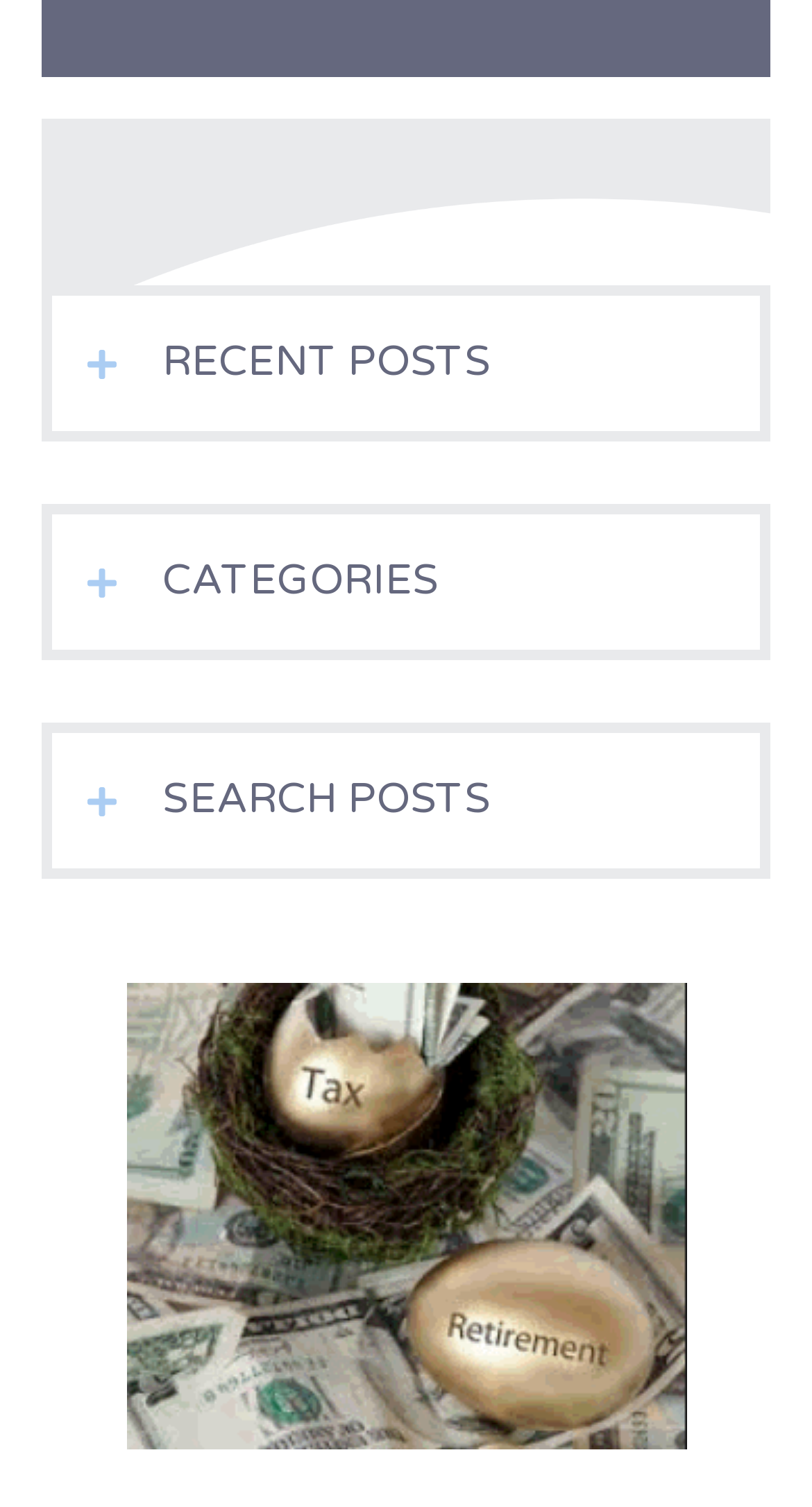What is the orientation of the tablists?
Look at the image and answer with only one word or phrase.

Horizontal